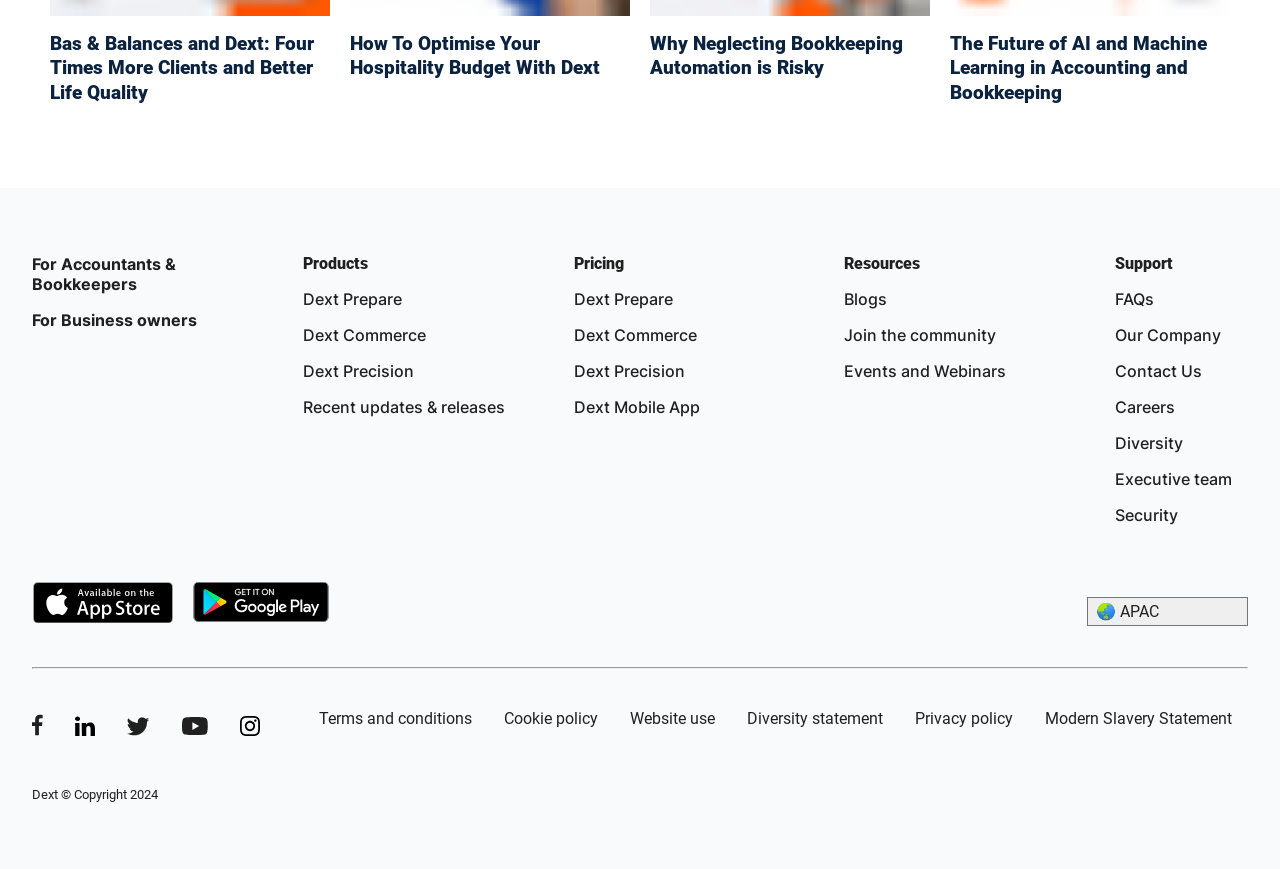Please specify the bounding box coordinates of the region to click in order to perform the following instruction: "Open 'Dext Prepare'".

[0.237, 0.332, 0.314, 0.355]